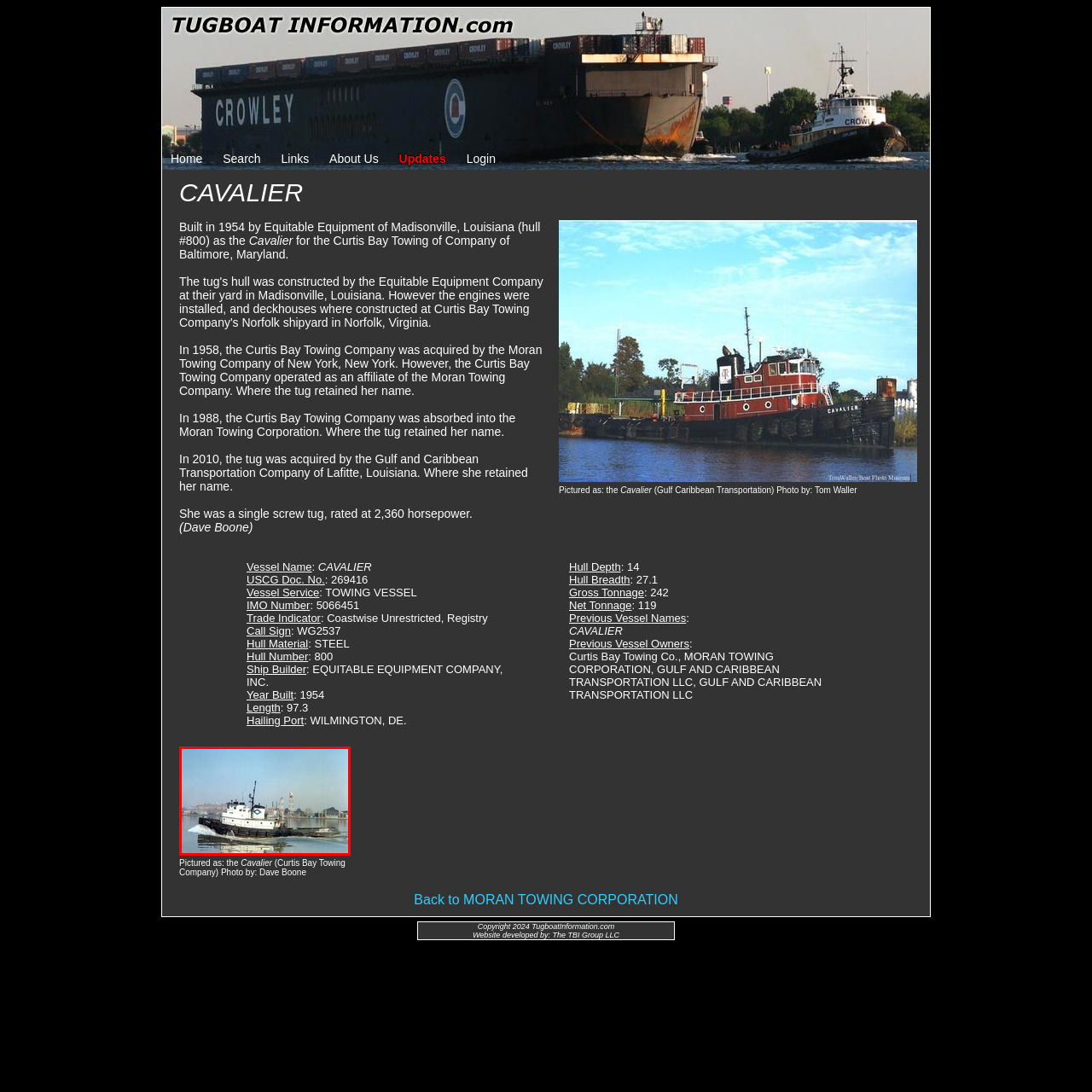View the portion of the image within the red bounding box and answer this question using a single word or phrase:
What is the horsepower rating of the CAVALIER?

2,360